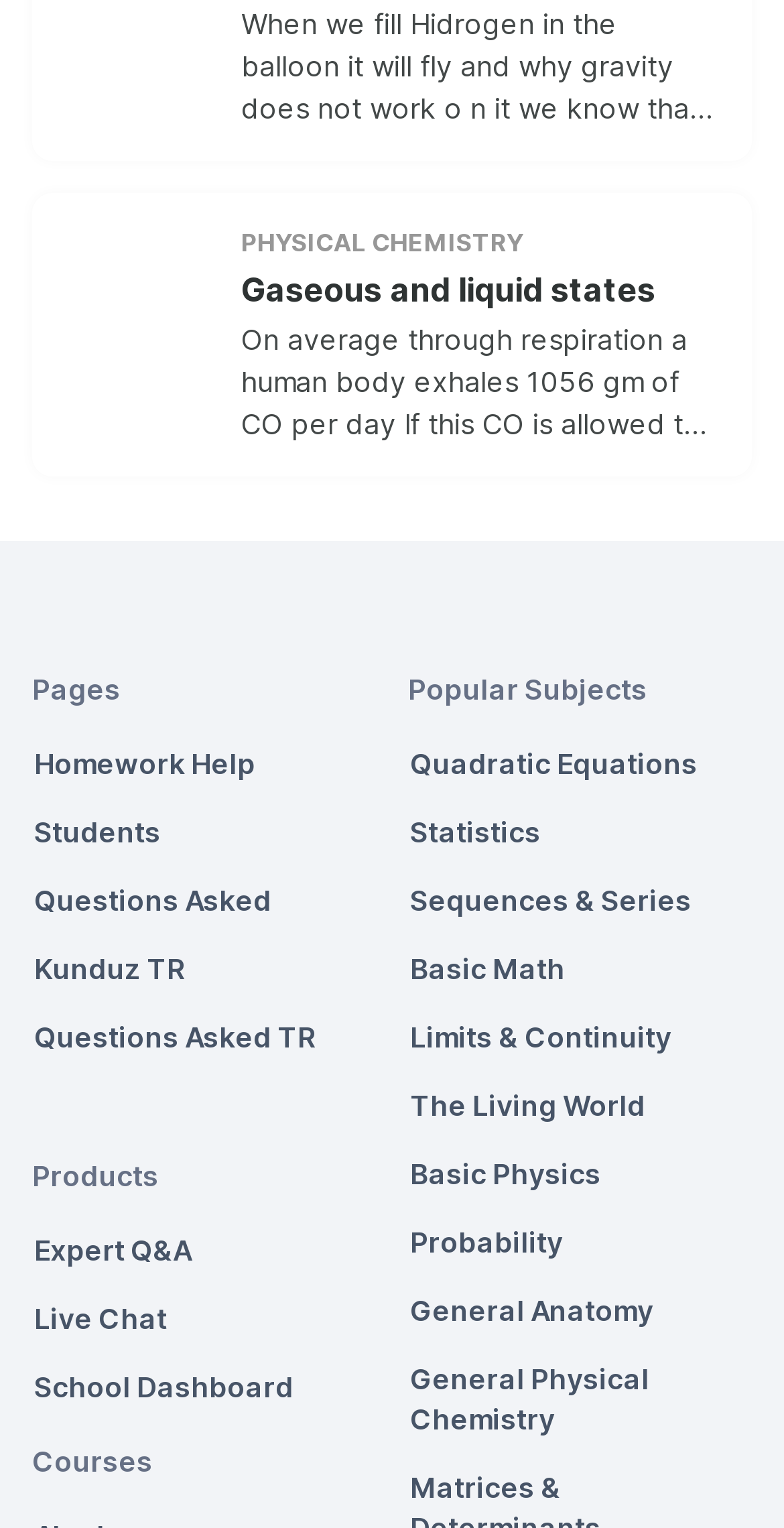Respond to the question below with a single word or phrase:
What is the category of the link 'The Living World'?

Biology